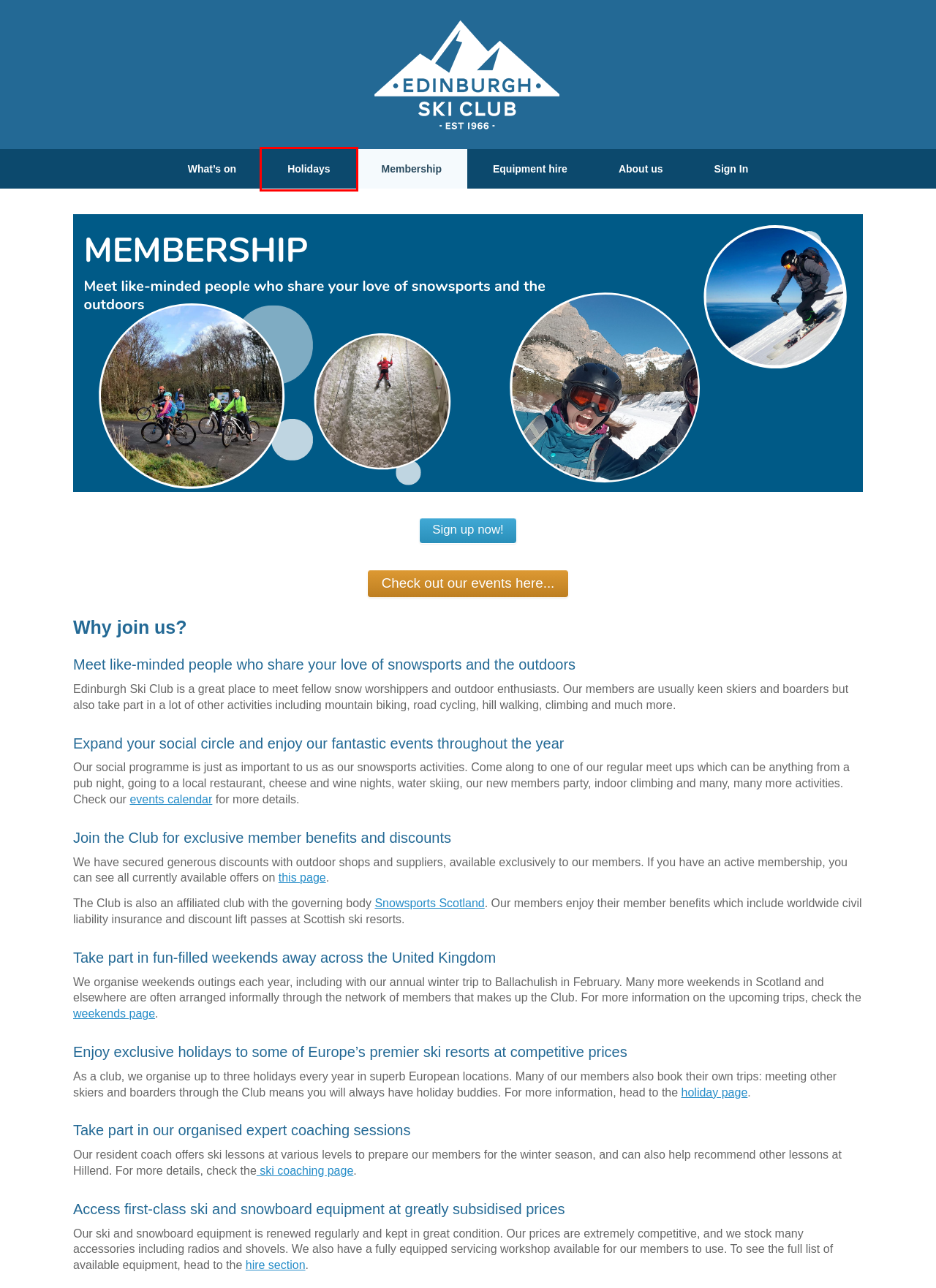A screenshot of a webpage is given, marked with a red bounding box around a UI element. Please select the most appropriate webpage description that fits the new page after clicking the highlighted element. Here are the candidates:
A. What's on - Edinburgh Ski Club
B. Events page (calendar) - Edinburgh Ski Club
C. New member sign up - Edinburgh Ski Club
D. Log In ‹ Edinburgh Ski Club — WordPress
E. Weekends - Edinburgh Ski Club
F. Ski Coaching - Edinburgh Ski Club
G. Members only discounts - Edinburgh Ski Club
H. Holidays - Edinburgh Ski Club

H